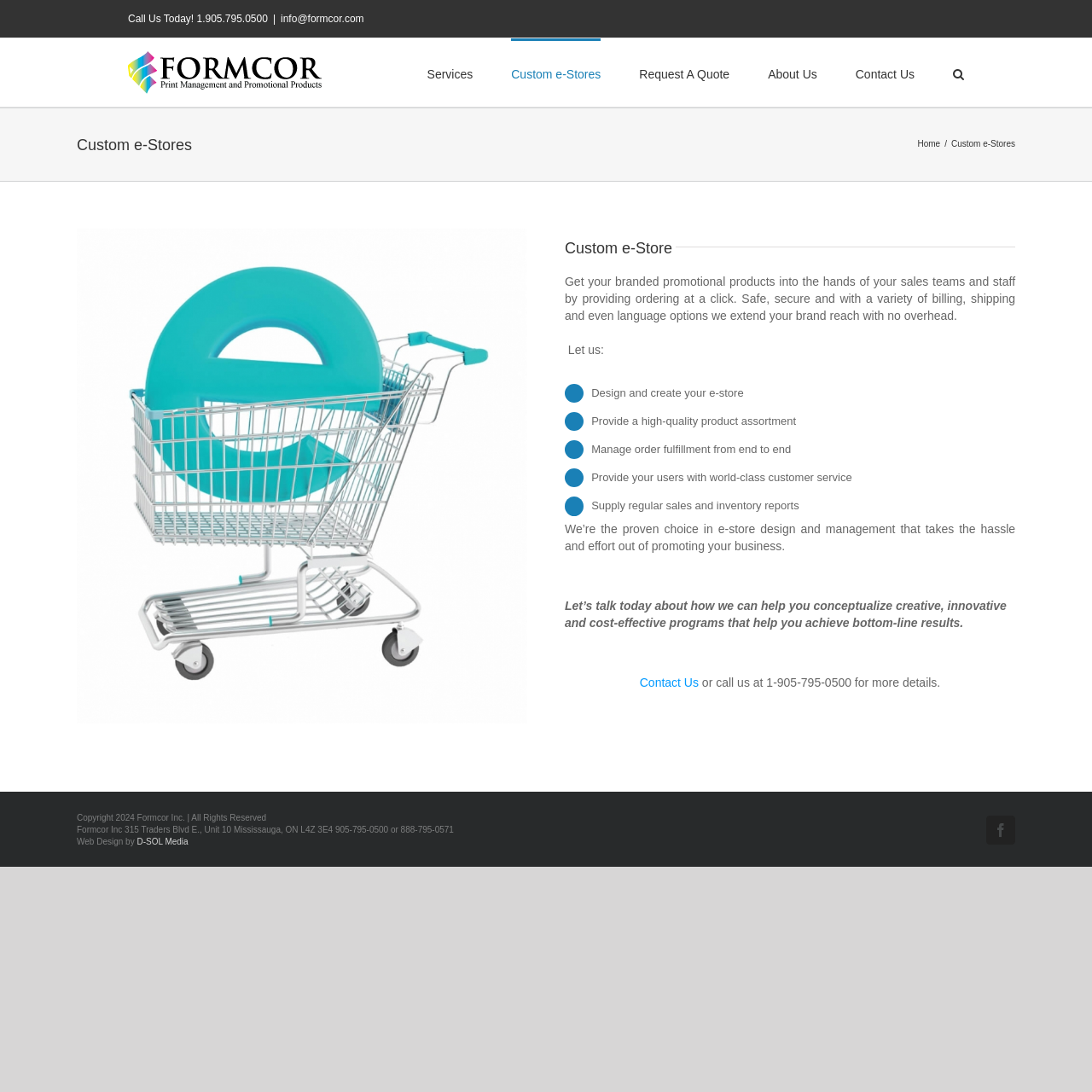What is the company's phone number?
Look at the image and respond with a single word or a short phrase.

1-905-795-0500